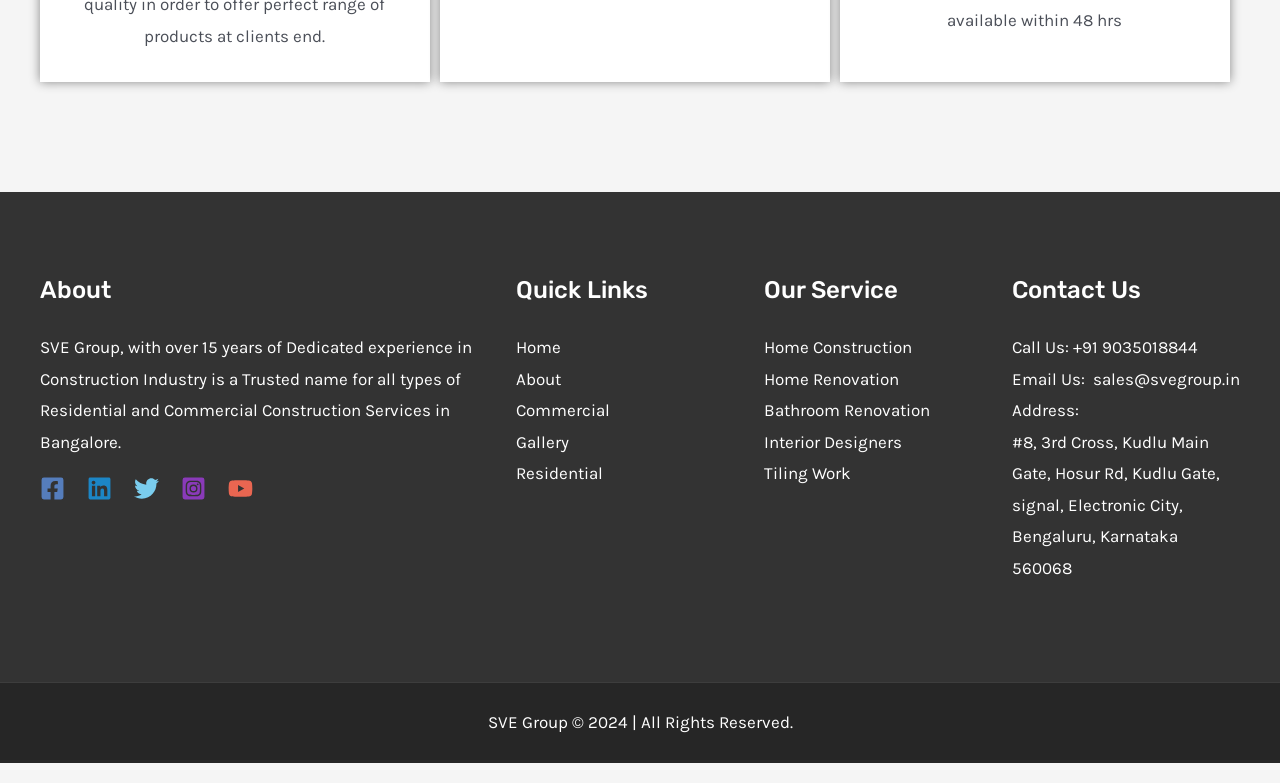Determine the bounding box coordinates of the UI element described by: "Home Construction".

[0.597, 0.43, 0.712, 0.456]